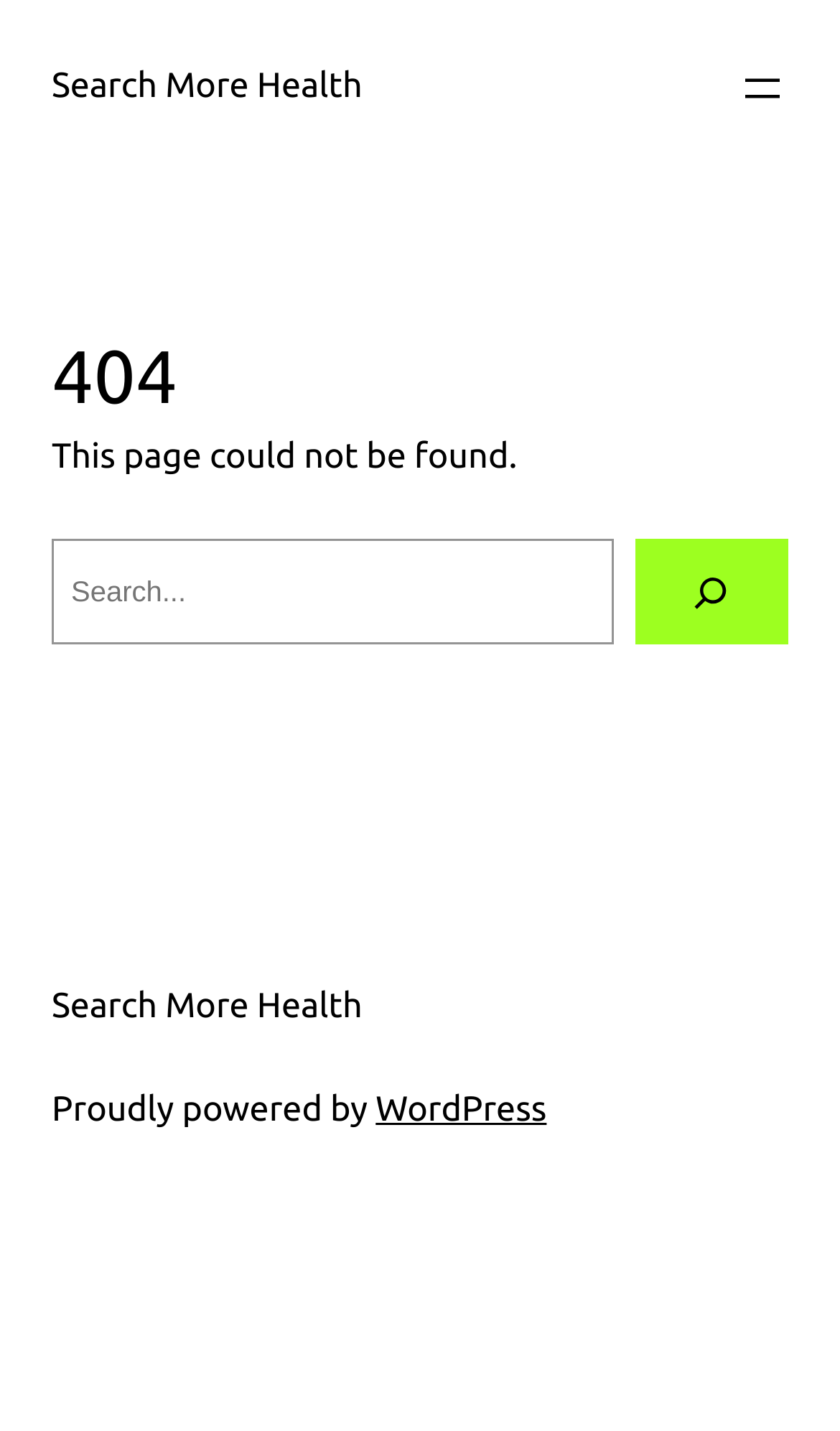What is the error code displayed on the page?
Refer to the image and provide a thorough answer to the question.

The error code is displayed as a heading on the page, indicating that the requested page could not be found.